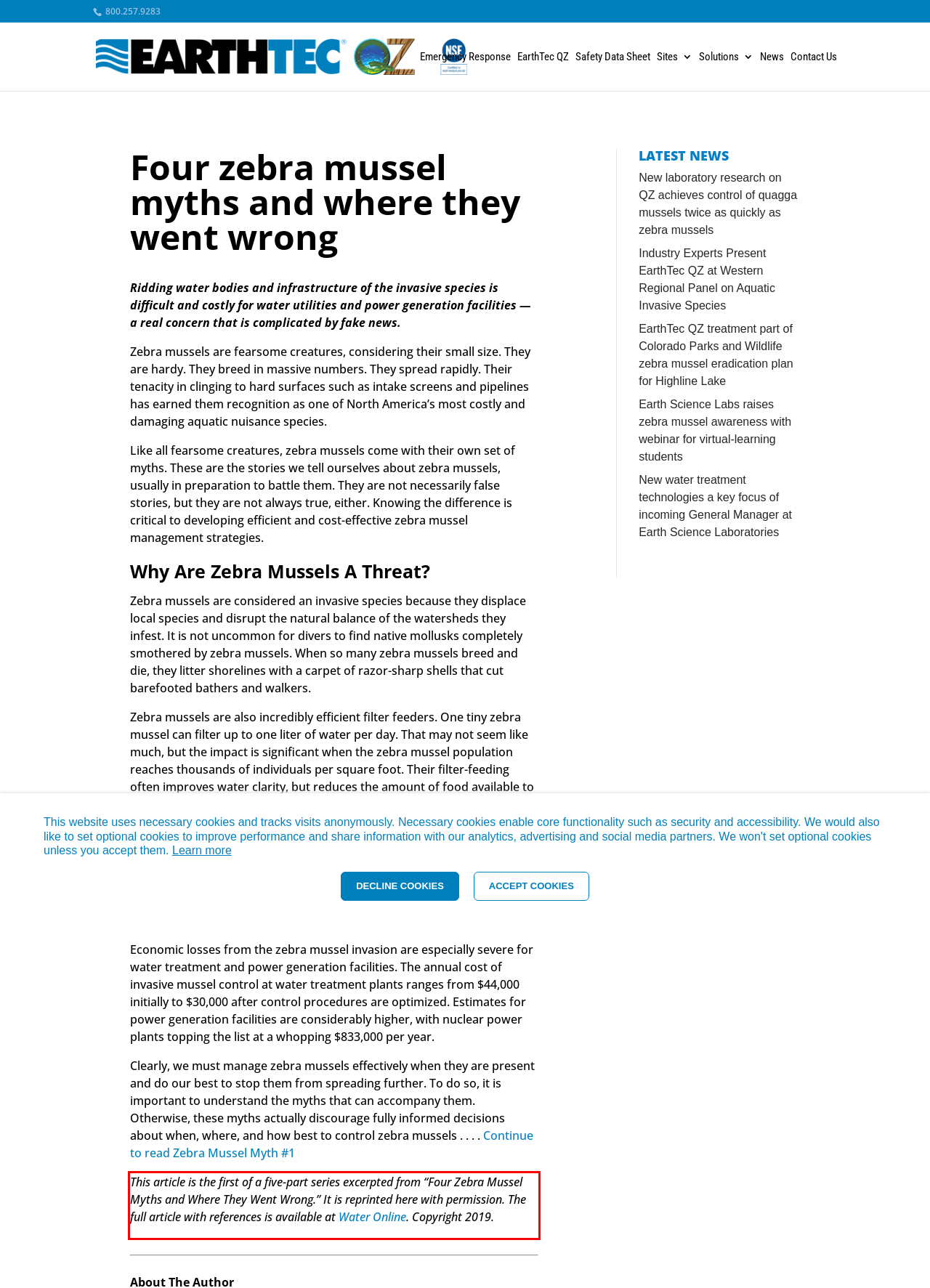You are given a screenshot of a webpage with a UI element highlighted by a red bounding box. Please perform OCR on the text content within this red bounding box.

This article is the first of a five-part series excerpted from “Four Zebra Mussel Myths and Where They Went Wrong.” It is reprinted here with permission. The full article with references is available at Water Online. Copyright 2019.